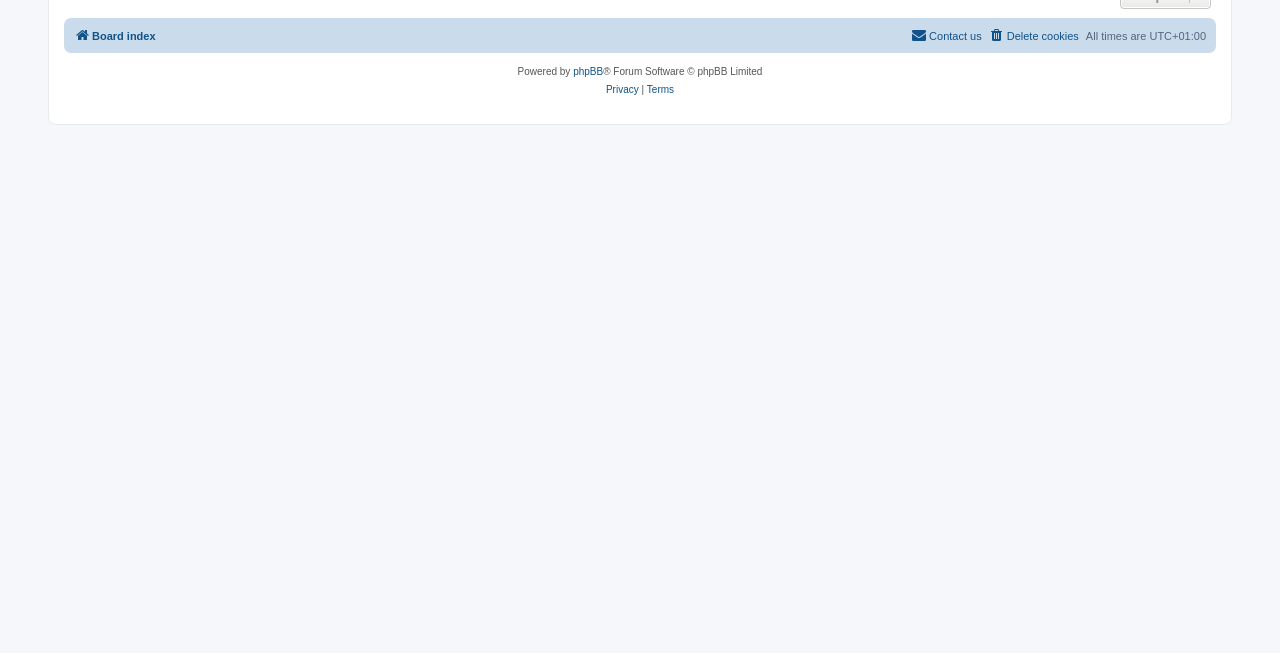Find the bounding box of the UI element described as follows: "Terms".

[0.505, 0.124, 0.527, 0.151]